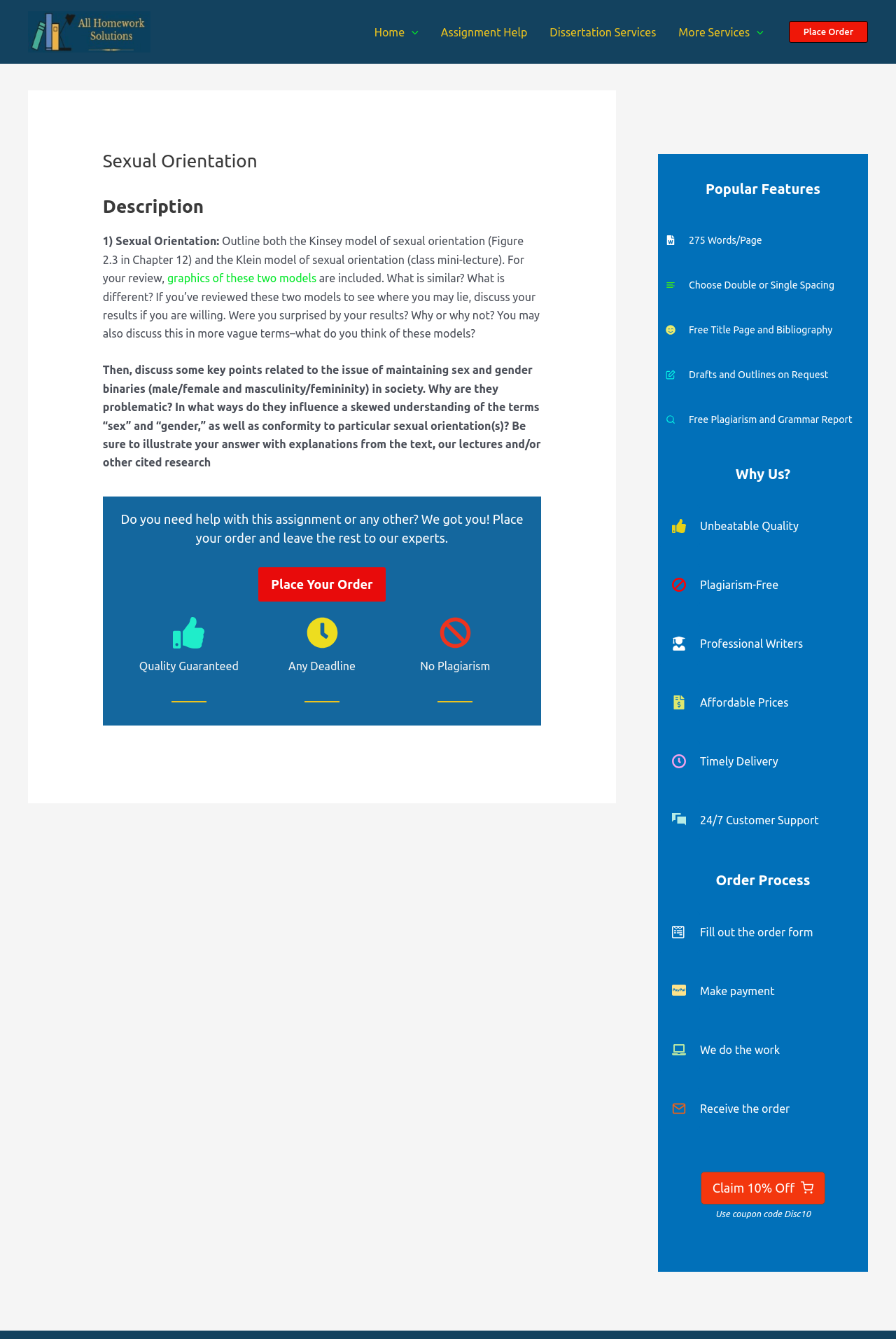Please give the bounding box coordinates of the area that should be clicked to fulfill the following instruction: "Click the 'Place Your Order' link". The coordinates should be in the format of four float numbers from 0 to 1, i.e., [left, top, right, bottom].

[0.289, 0.424, 0.43, 0.449]